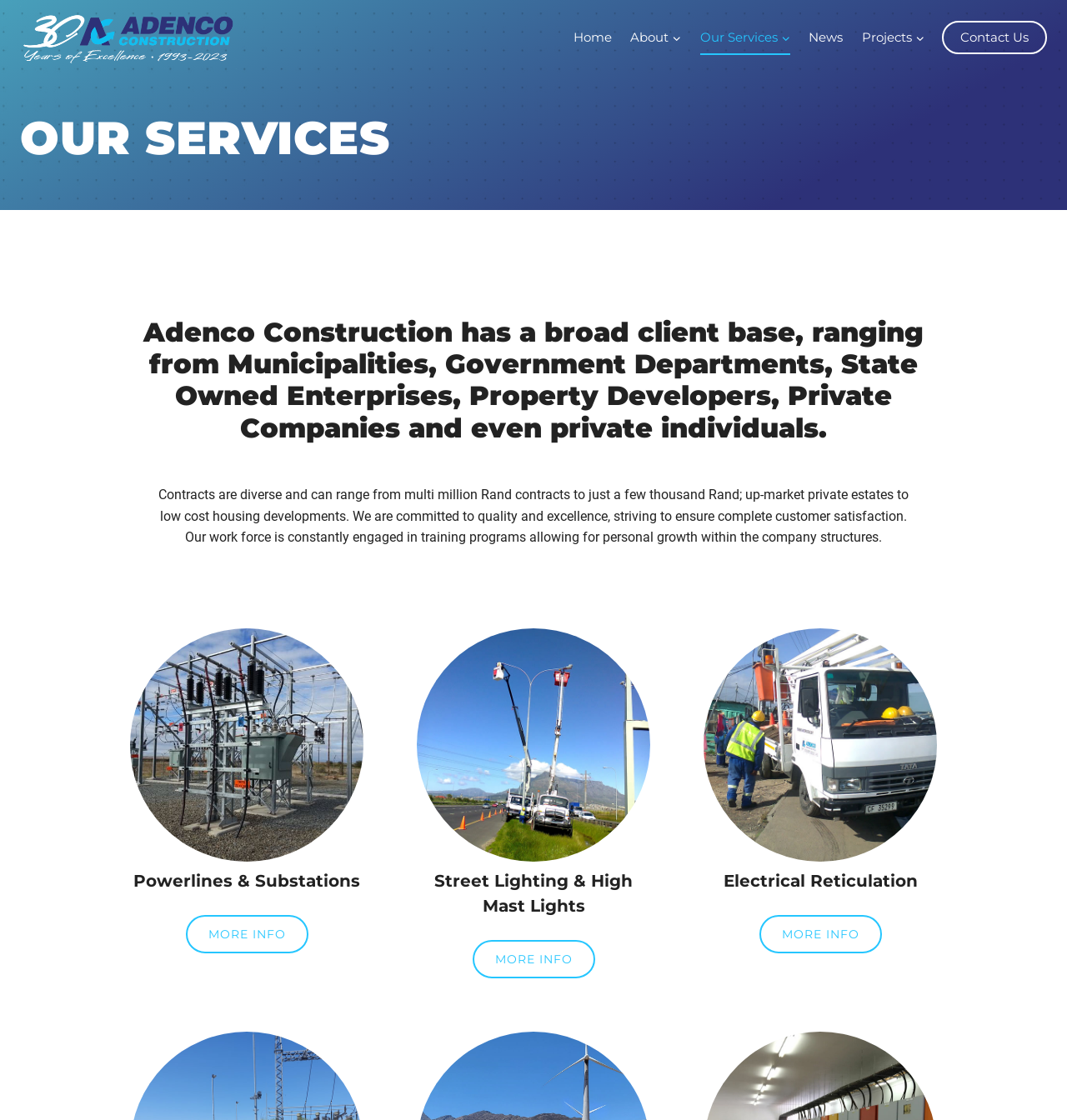Find the bounding box coordinates for the UI element that matches this description: "AboutExpand".

[0.582, 0.018, 0.647, 0.049]